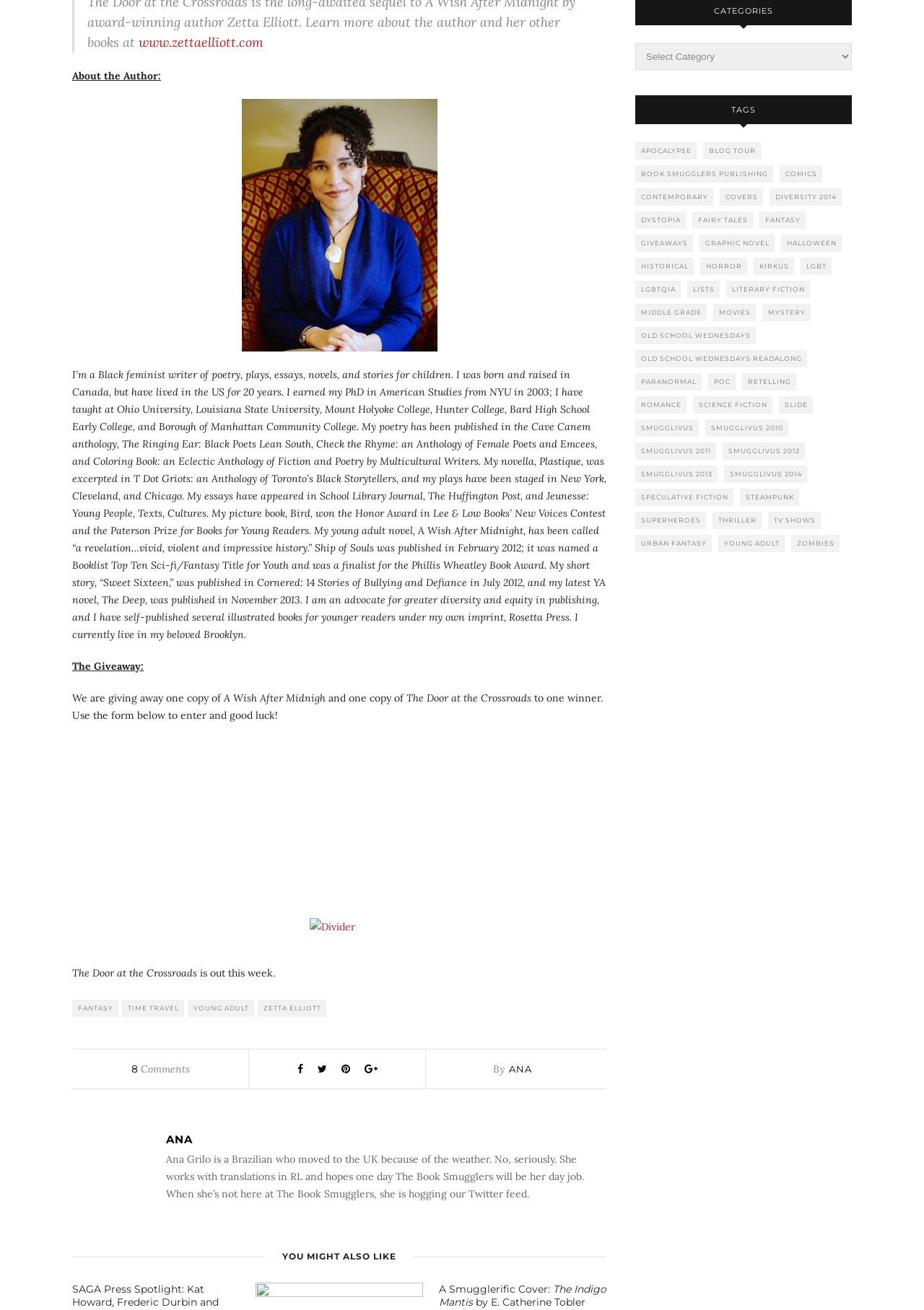With reference to the image, please provide a detailed answer to the following question: Who is the author of the latest article?

The latest article is 'The Door at the Crossroads' and the author is mentioned as Zetta Elliott in the text above the article.